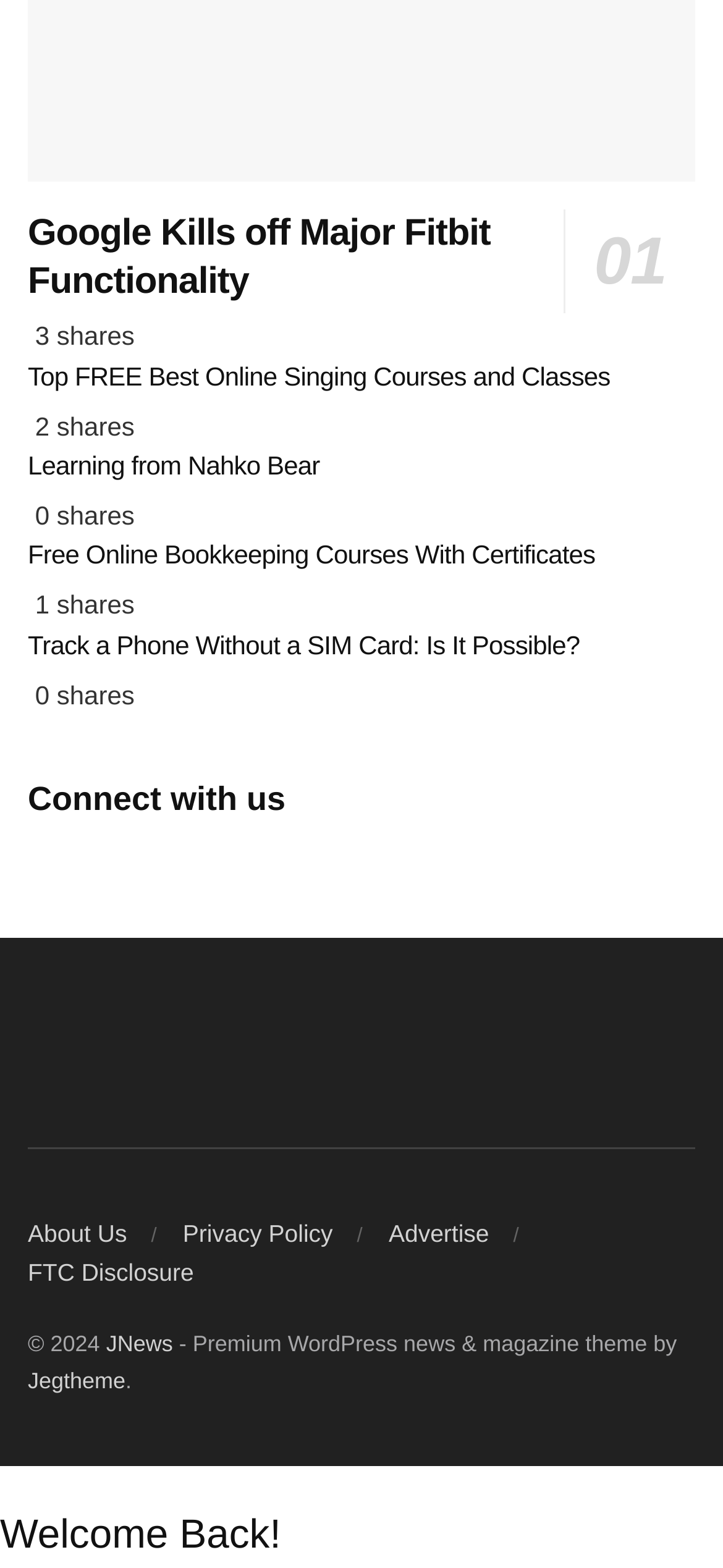How many shares does the second article have?
Based on the visual details in the image, please answer the question thoroughly.

I found the StaticText element with the text '2 shares' which is associated with the second article, indicating that it has 2 shares.